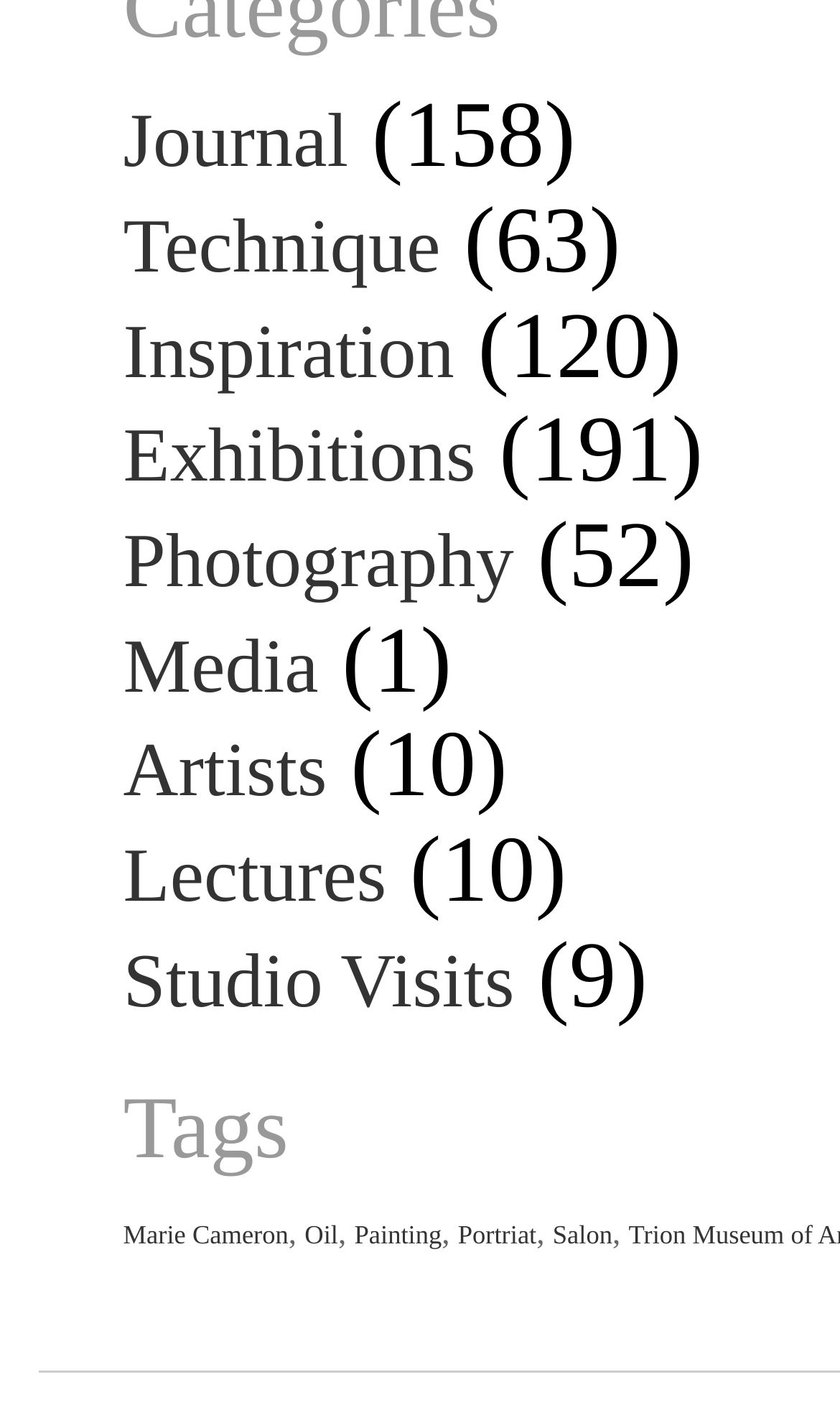Determine the bounding box coordinates for the UI element with the following description: "Oil". The coordinates should be four float numbers between 0 and 1, represented as [left, top, right, bottom].

[0.363, 0.869, 0.403, 0.89]